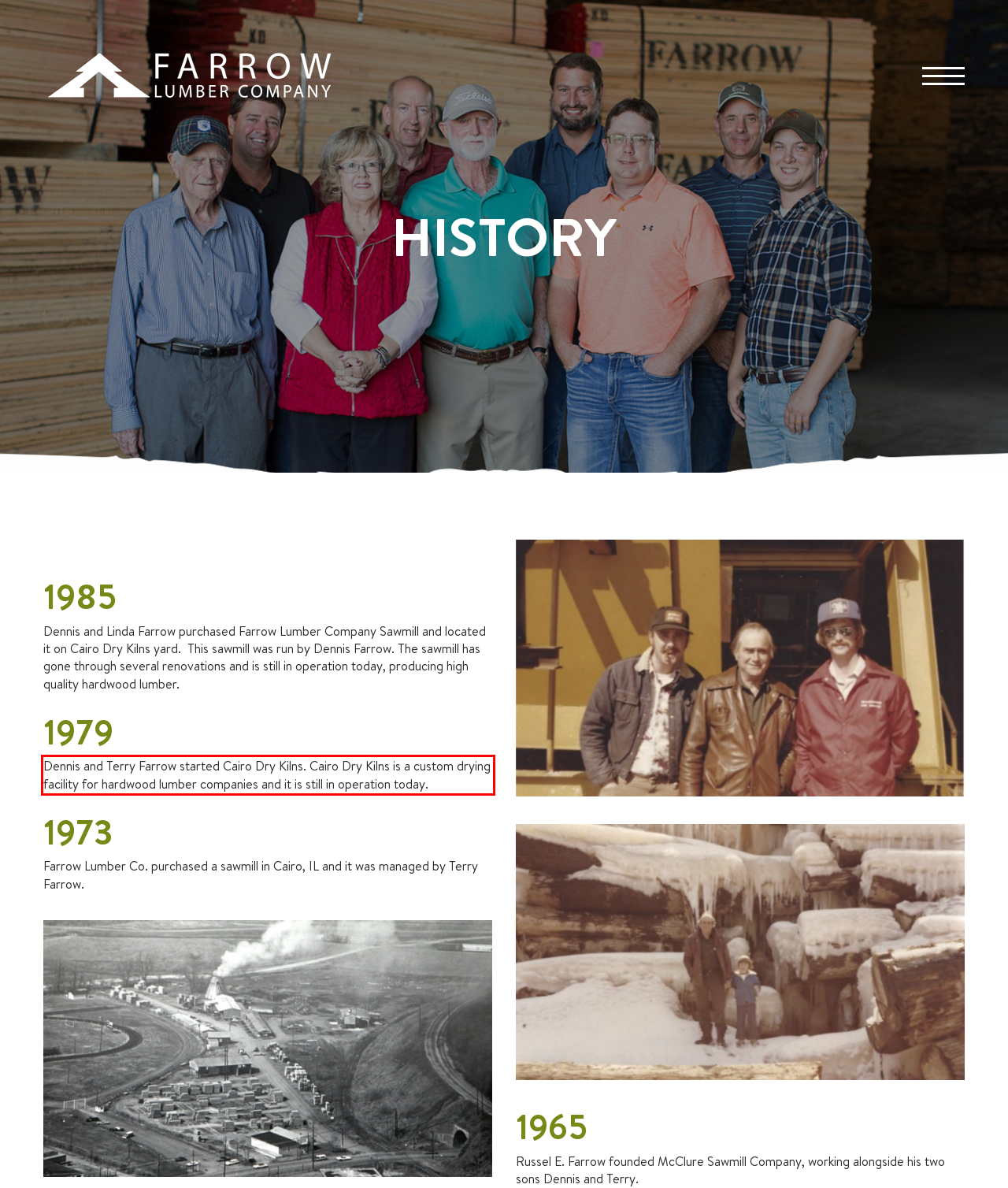Please examine the webpage screenshot and extract the text within the red bounding box using OCR.

Dennis and Terry Farrow started Cairo Dry Kilns. Cairo Dry Kilns is a custom drying facility for hardwood lumber companies and it is still in operation today.